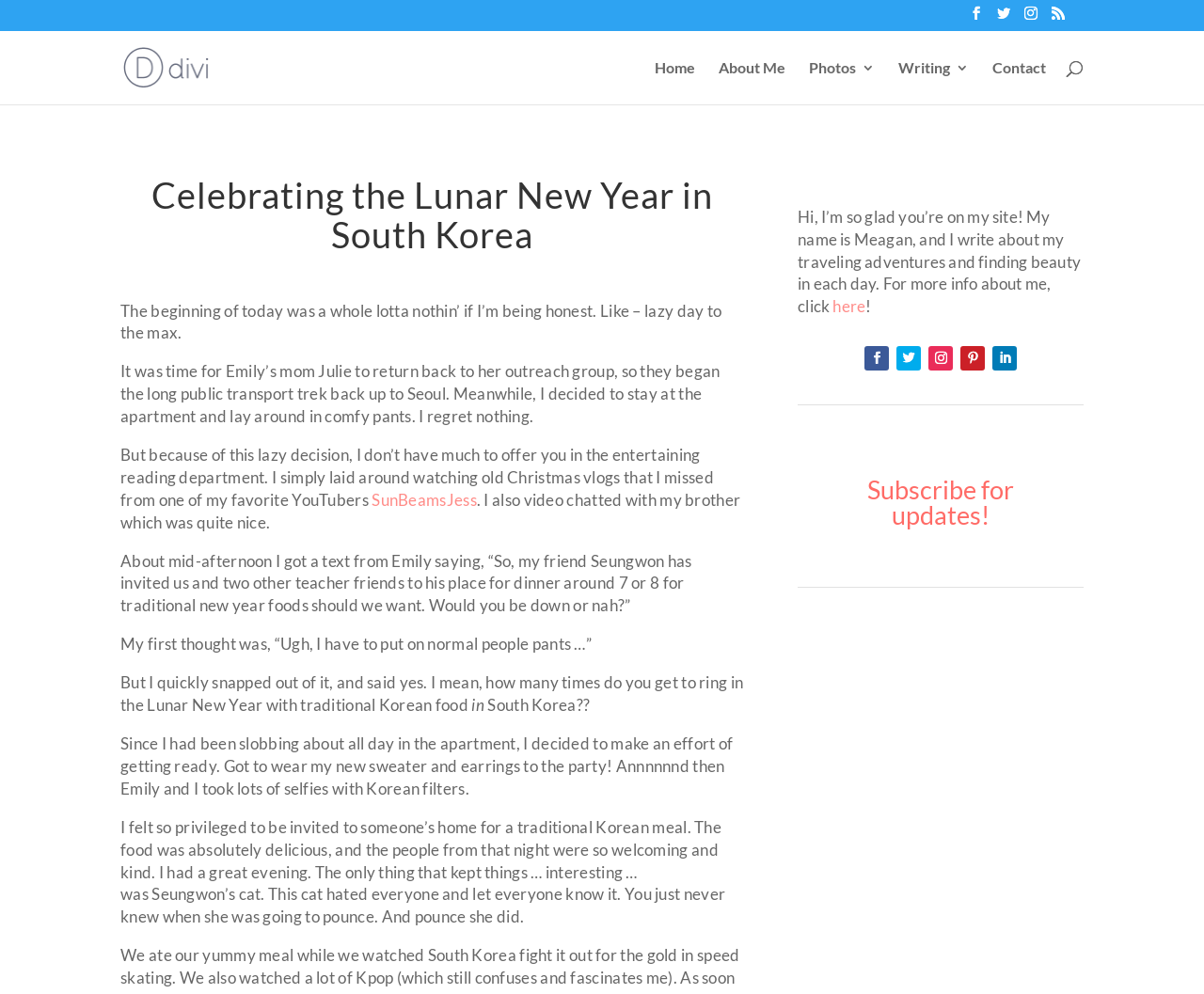Please identify the bounding box coordinates of where to click in order to follow the instruction: "Visit the 'About Me' page".

[0.597, 0.061, 0.652, 0.105]